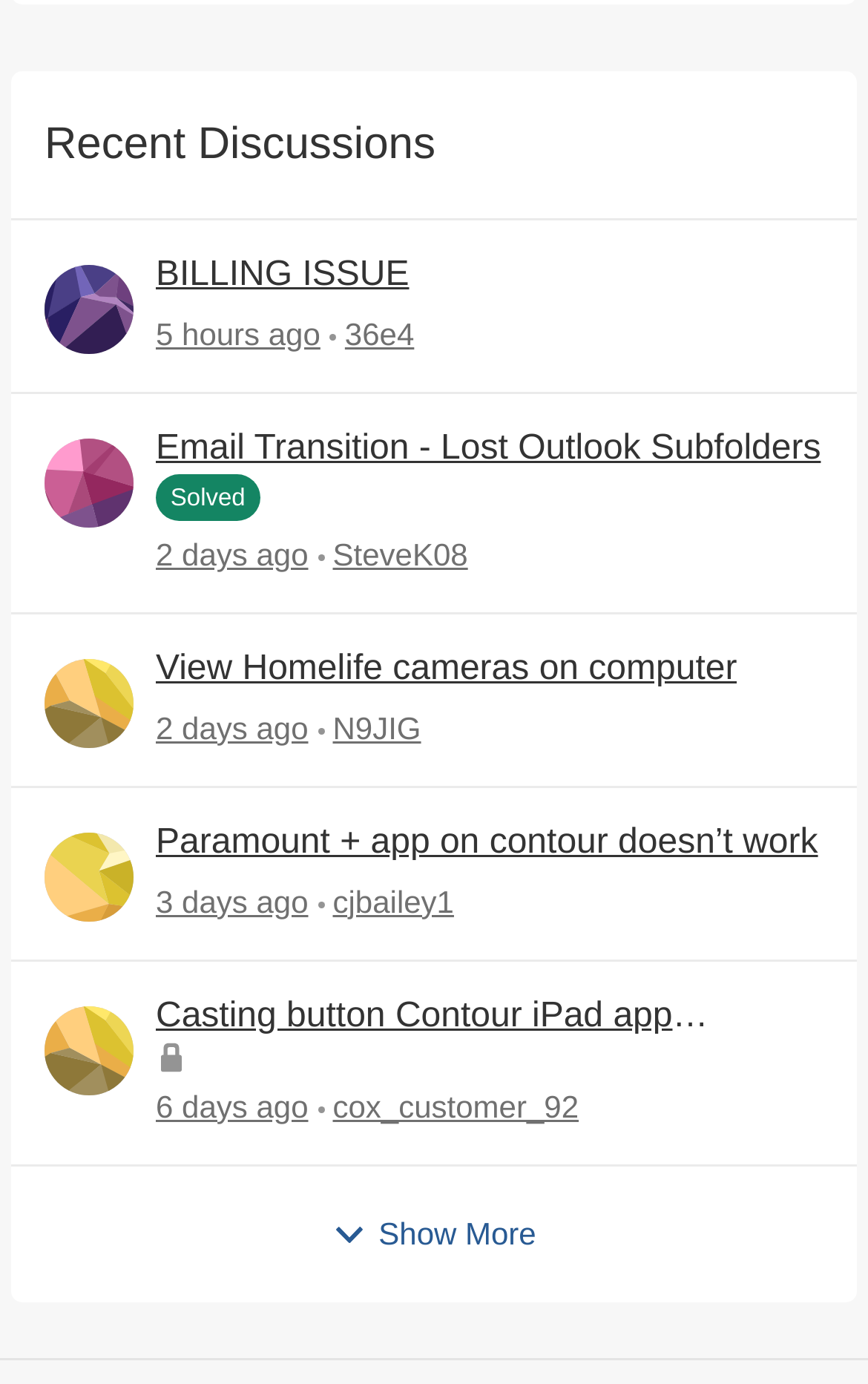Please analyze the image and provide a thorough answer to the question:
What is the status of the second discussion?

The second discussion is located in the tabpanel section, and its status is 'Solved', which is a StaticText element.